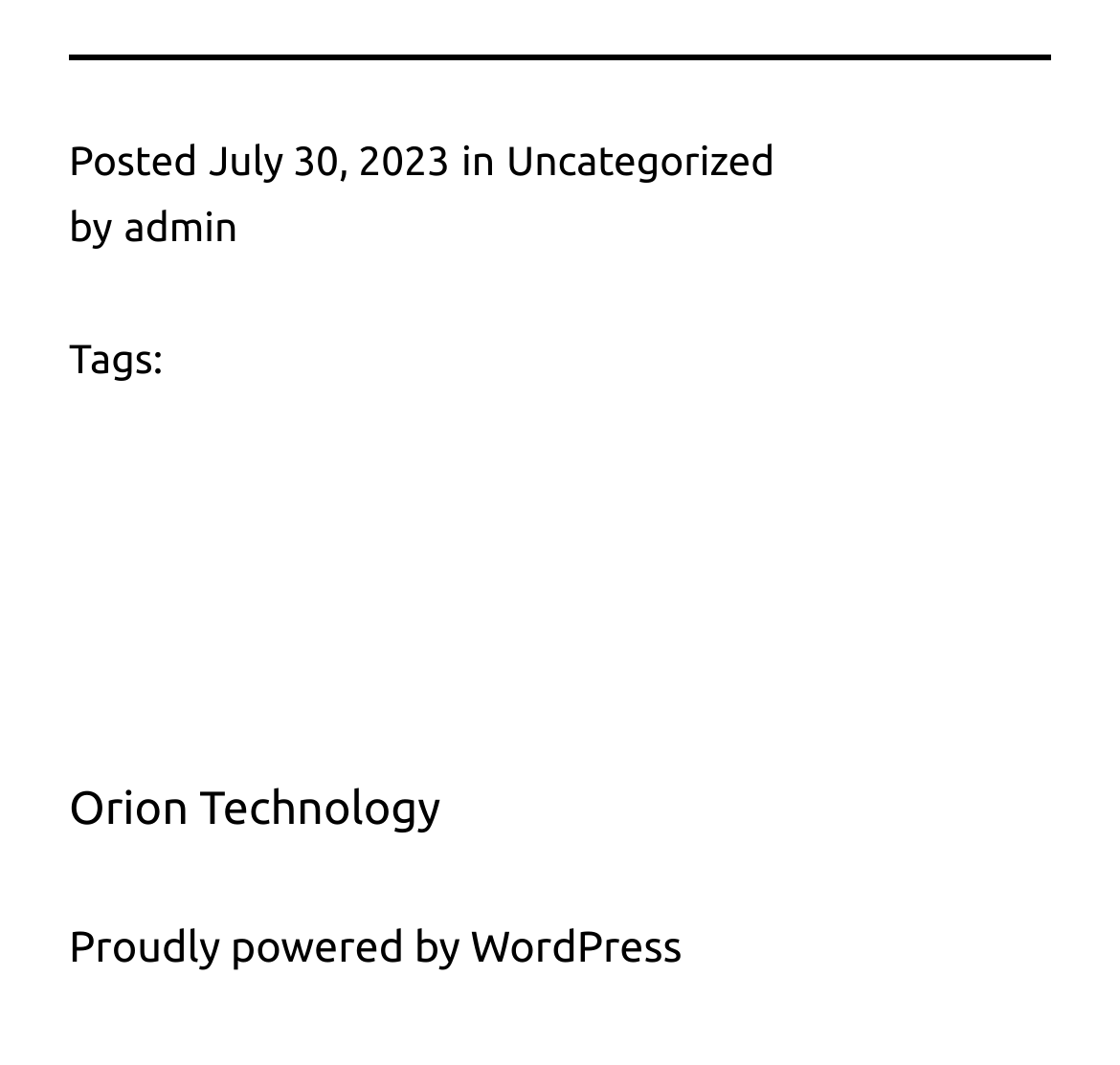Reply to the question with a single word or phrase:
When was this post published?

July 30, 2023